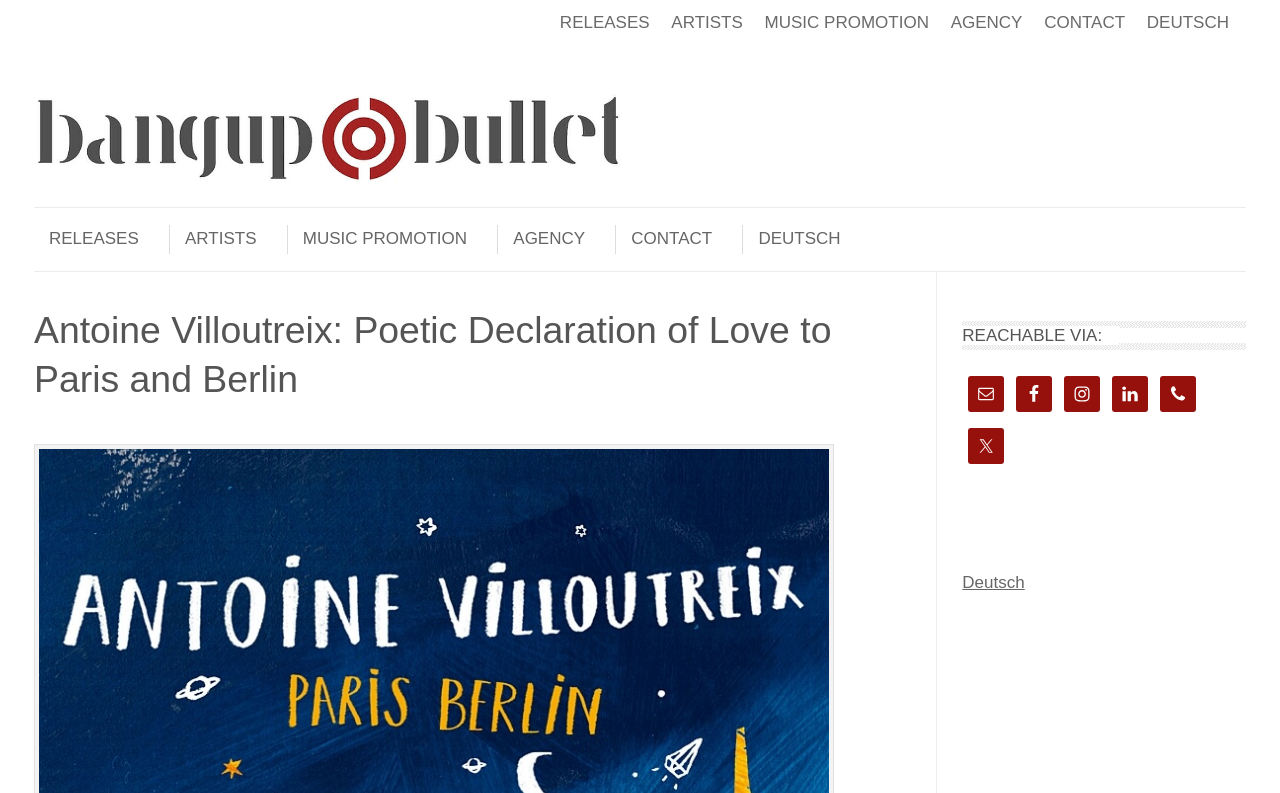Please reply with a single word or brief phrase to the question: 
How many main menu items are available in the header?

6